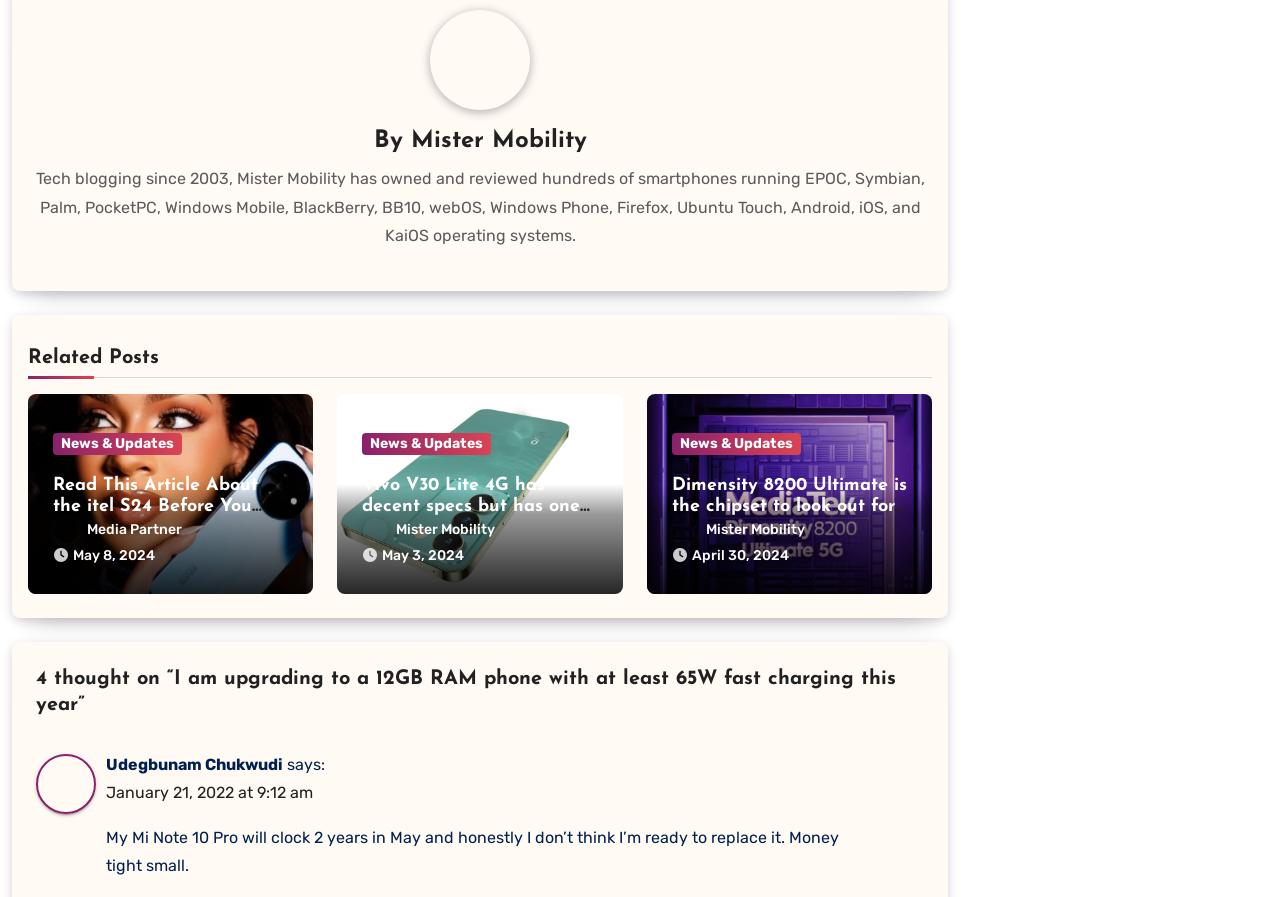What is the date of the article about Vivo V30 Lite 4G?
Can you offer a detailed and complete answer to this question?

I found the answer by looking at the article titled 'Vivo V30 Lite 4G has decent specs but has one key feature I’m wary of' and noticing that the date 'May 3, 2024' is mentioned below the article title.